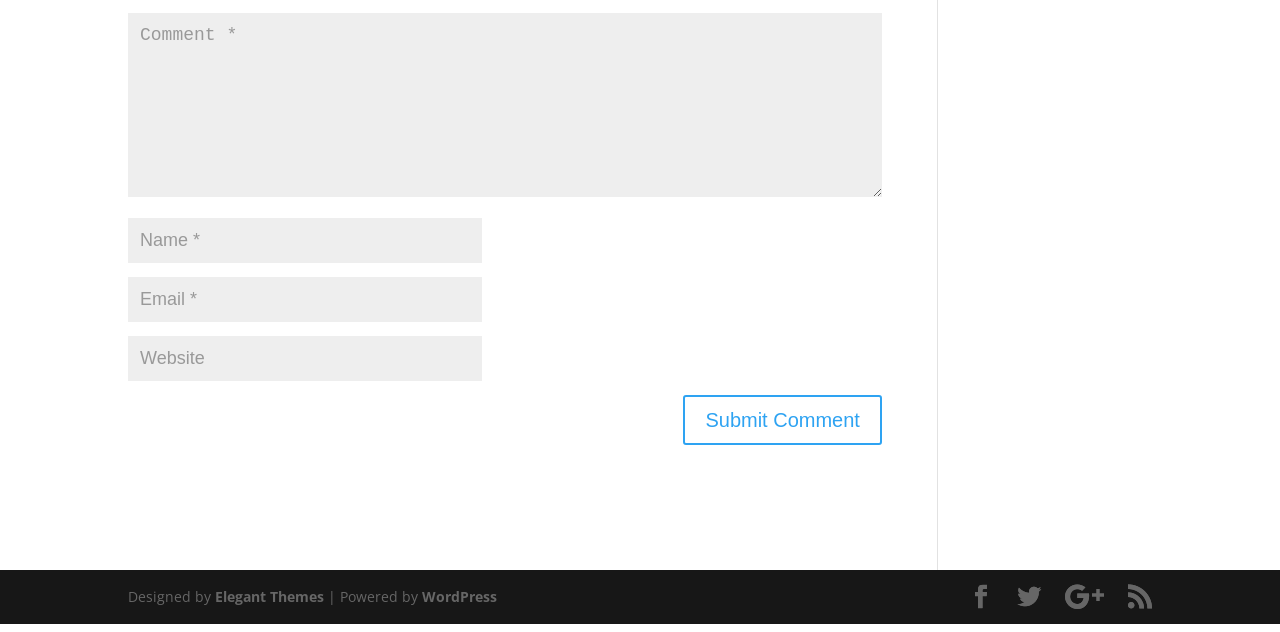Locate the bounding box coordinates of the area where you should click to accomplish the instruction: "Enter a comment".

[0.1, 0.021, 0.689, 0.312]